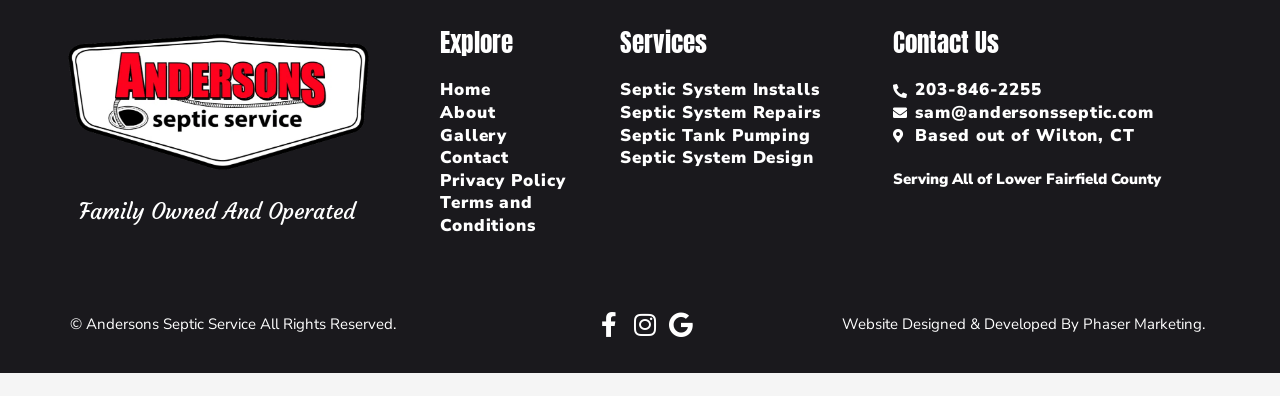Locate the bounding box coordinates of the element that should be clicked to execute the following instruction: "Contact us".

[0.697, 0.086, 0.945, 0.168]